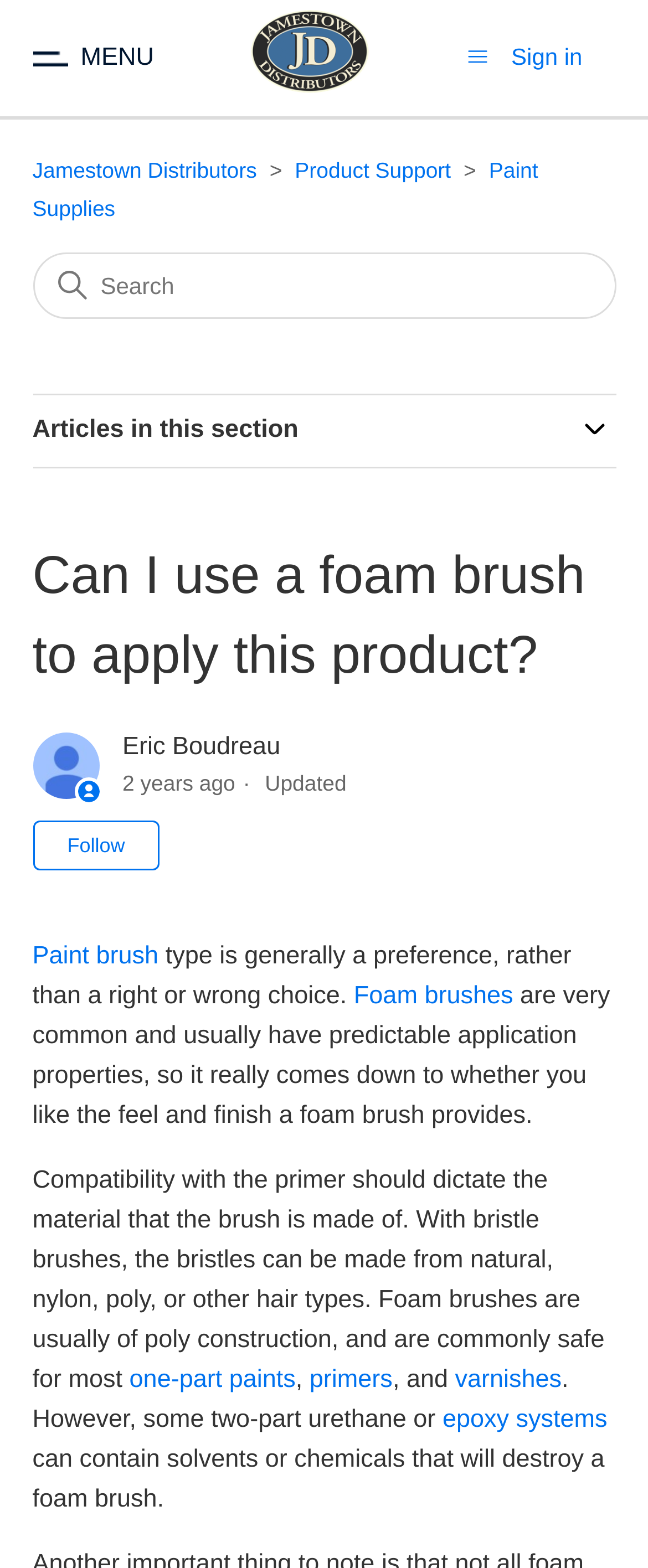Kindly respond to the following question with a single word or a brief phrase: 
What is the purpose of the button with the text 'Toggle navigation menu'?

To expand or collapse the navigation menu